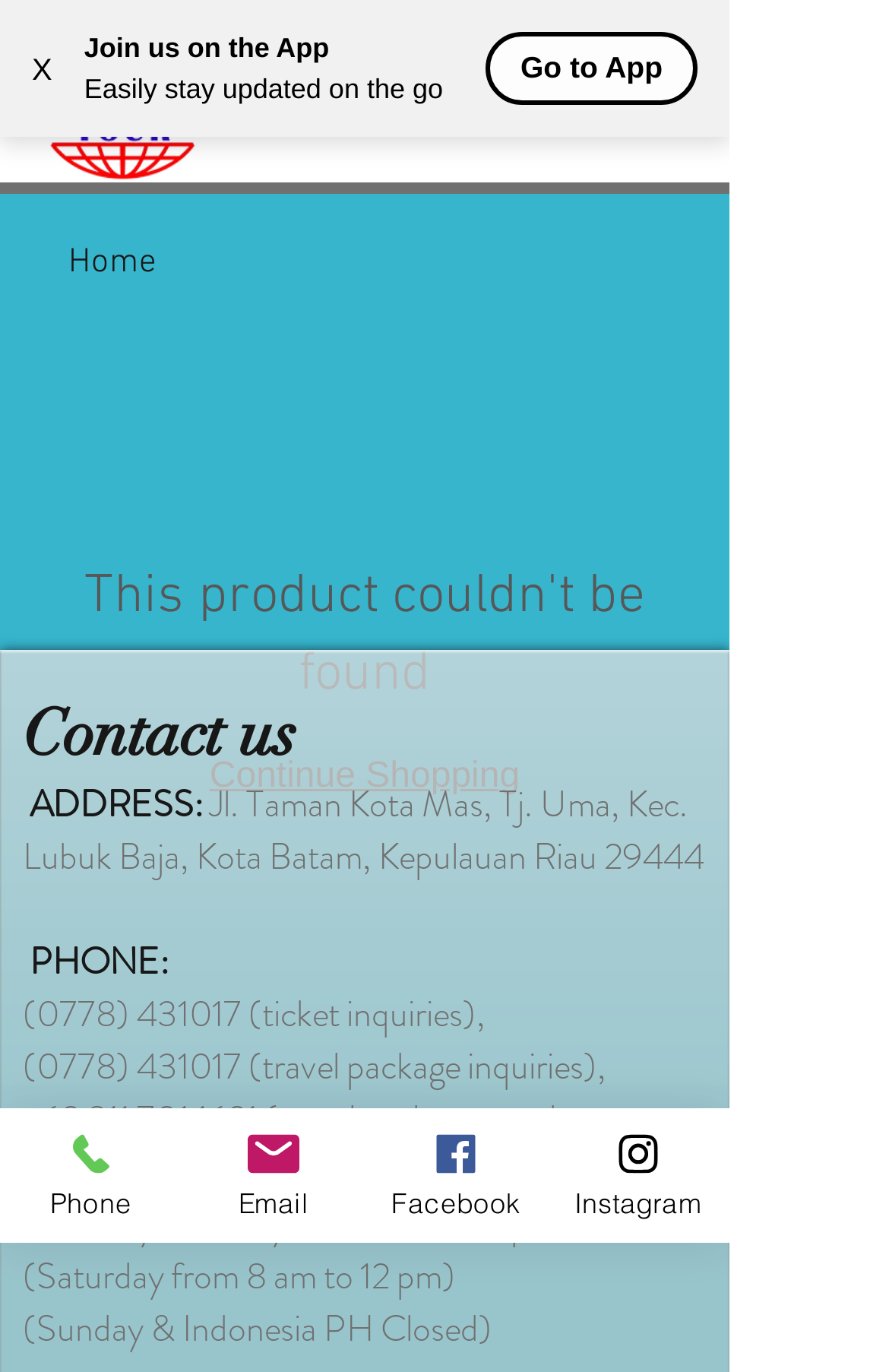Calculate the bounding box coordinates for the UI element based on the following description: "aria-label="Open navigation menu"". Ensure the coordinates are four float numbers between 0 and 1, i.e., [left, top, right, bottom].

[0.641, 0.042, 0.769, 0.125]